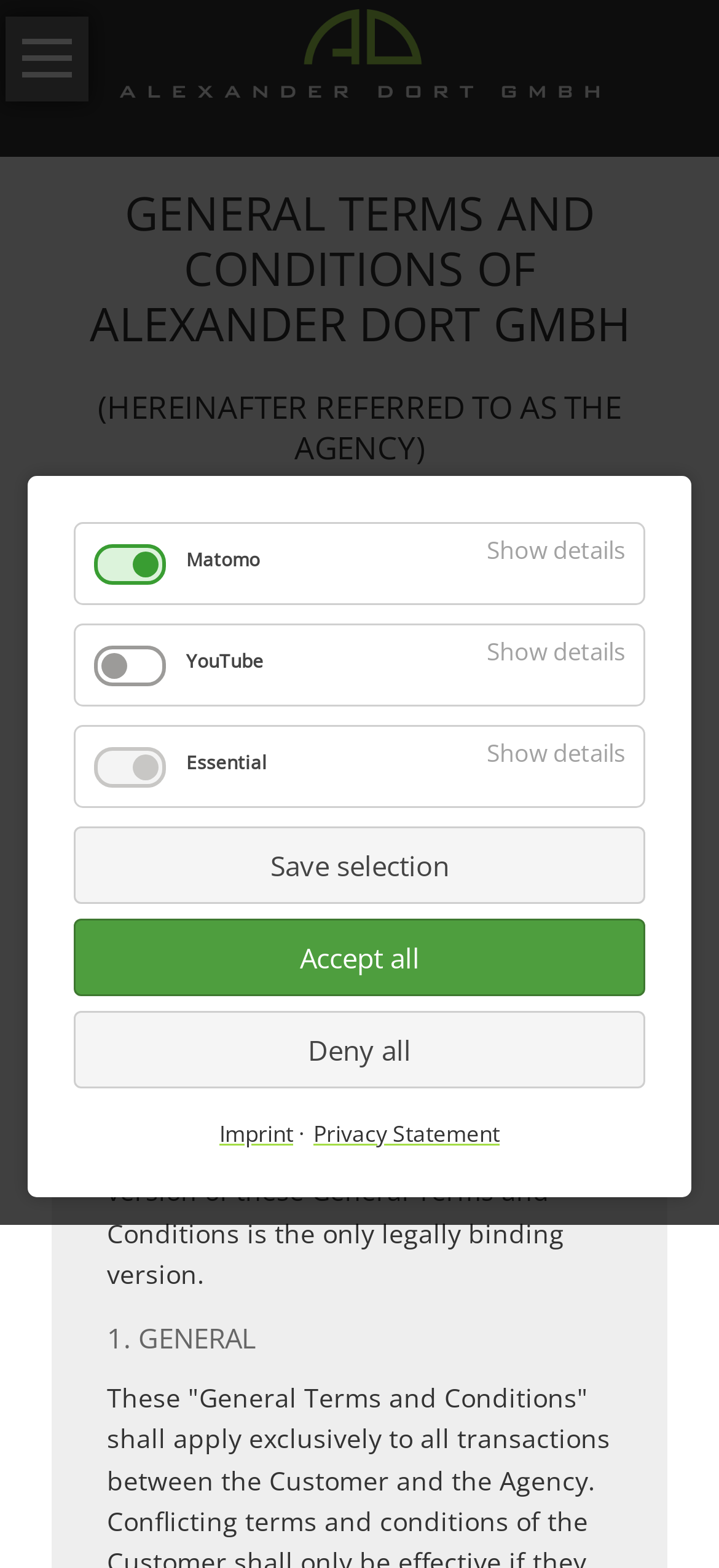Identify the bounding box coordinates of the element to click to follow this instruction: 'Read GENERAL TERMS AND CONDITIONS OF ALEXANDER DORT GMBH'. Ensure the coordinates are four float values between 0 and 1, provided as [left, top, right, bottom].

[0.097, 0.118, 0.903, 0.224]